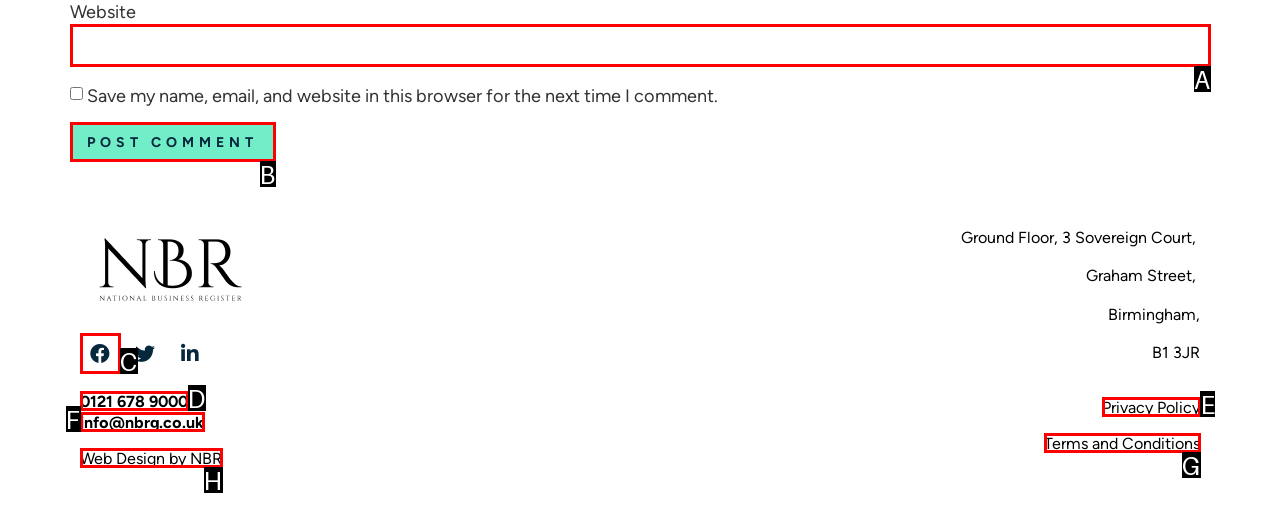Decide which UI element to click to accomplish the task: View privacy policy
Respond with the corresponding option letter.

E